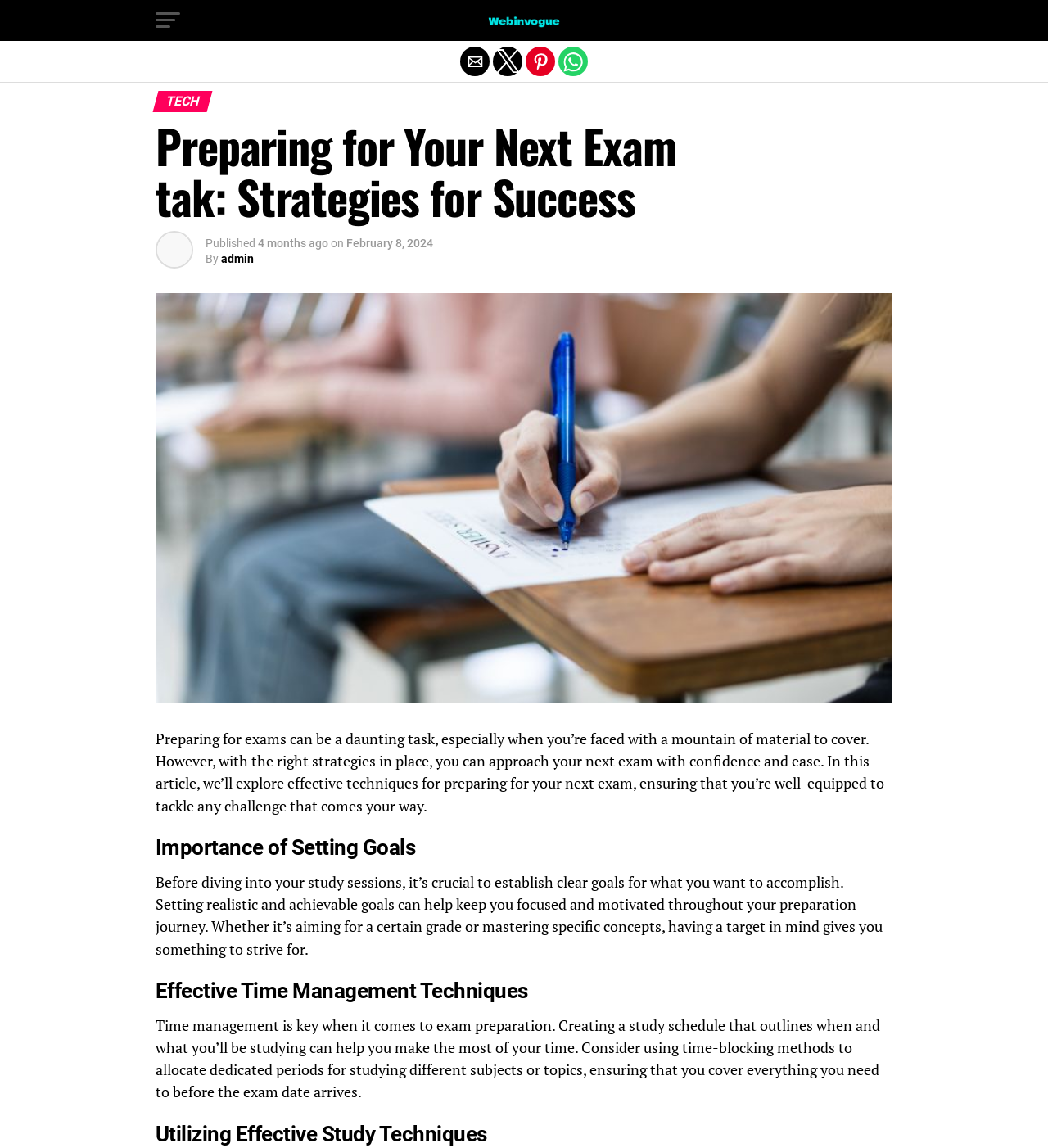Give a full account of the webpage's elements and their arrangement.

The webpage is about preparing for exams and provides strategies for success. At the top left, there is a button and a link to "Webinvogue" with an accompanying image. To the right of these elements, there are four buttons for sharing the content via email, Twitter, Pinterest, and WhatsApp.

Below these elements, there is a header section with two headings: "TECH" and "Preparing for Your Next Exam tak: Strategies for Success". An image is placed to the right of these headings. The publication date, "4 months ago", and the author, "admin", are displayed below the headings.

The main content of the webpage is divided into sections. The first section is an introduction to preparing for exams, explaining that it can be a daunting task but with the right strategies, one can approach the exam with confidence. This section is accompanied by a large image that spans the width of the page.

The next section is about the importance of setting goals, with a heading "Importance of Setting Goals" and a paragraph of text explaining the benefits of setting realistic and achievable goals.

The following section is about effective time management techniques, with a heading "Effective Time Management Techniques" and a paragraph of text describing the benefits of creating a study schedule and using time-blocking methods.

At the very top of the page, there is a link to "Exit mobile version", which spans the entire width of the page.